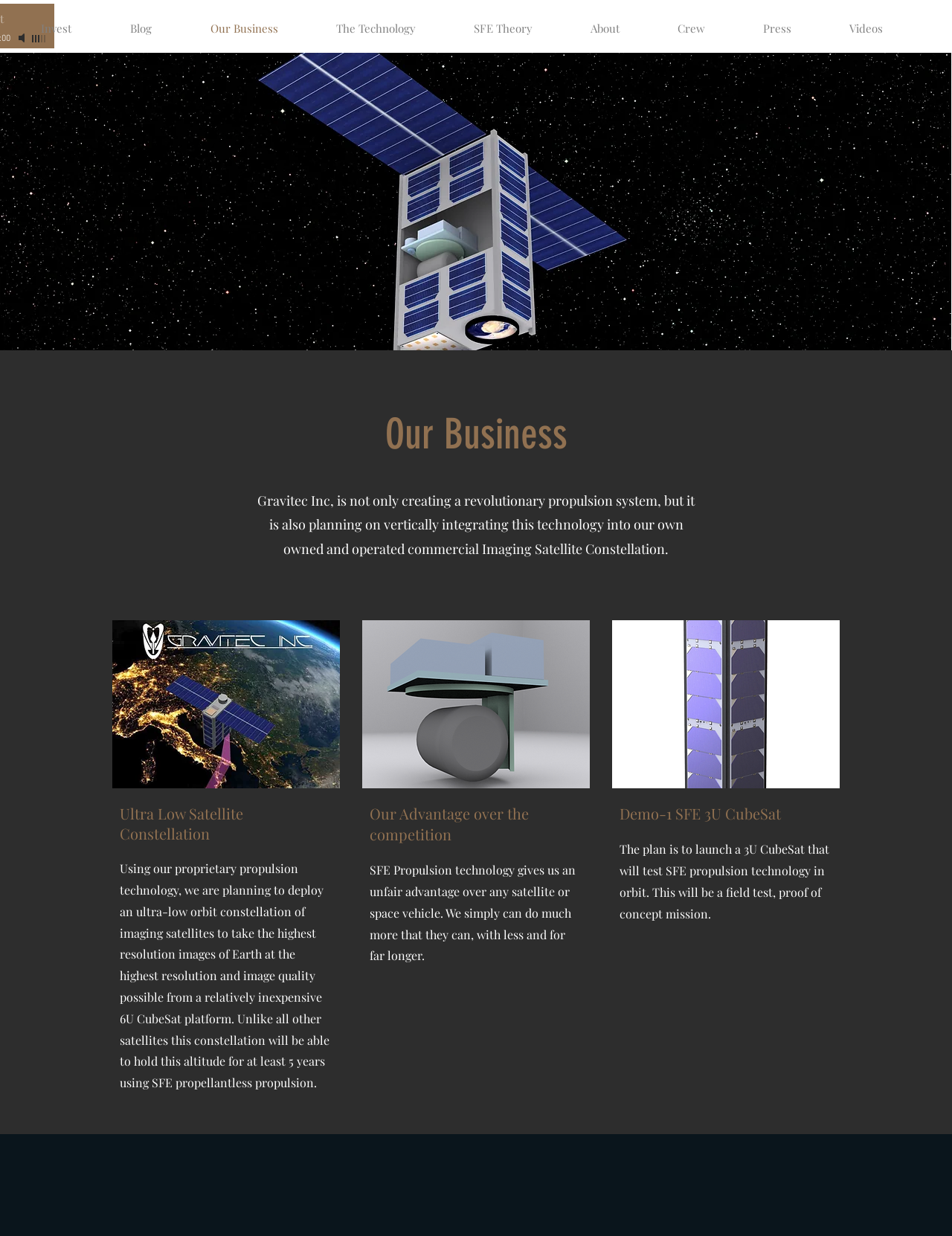What is the expected duration of the ultra-low orbit constellation?
Based on the visual, give a brief answer using one word or a short phrase.

At least 5 years